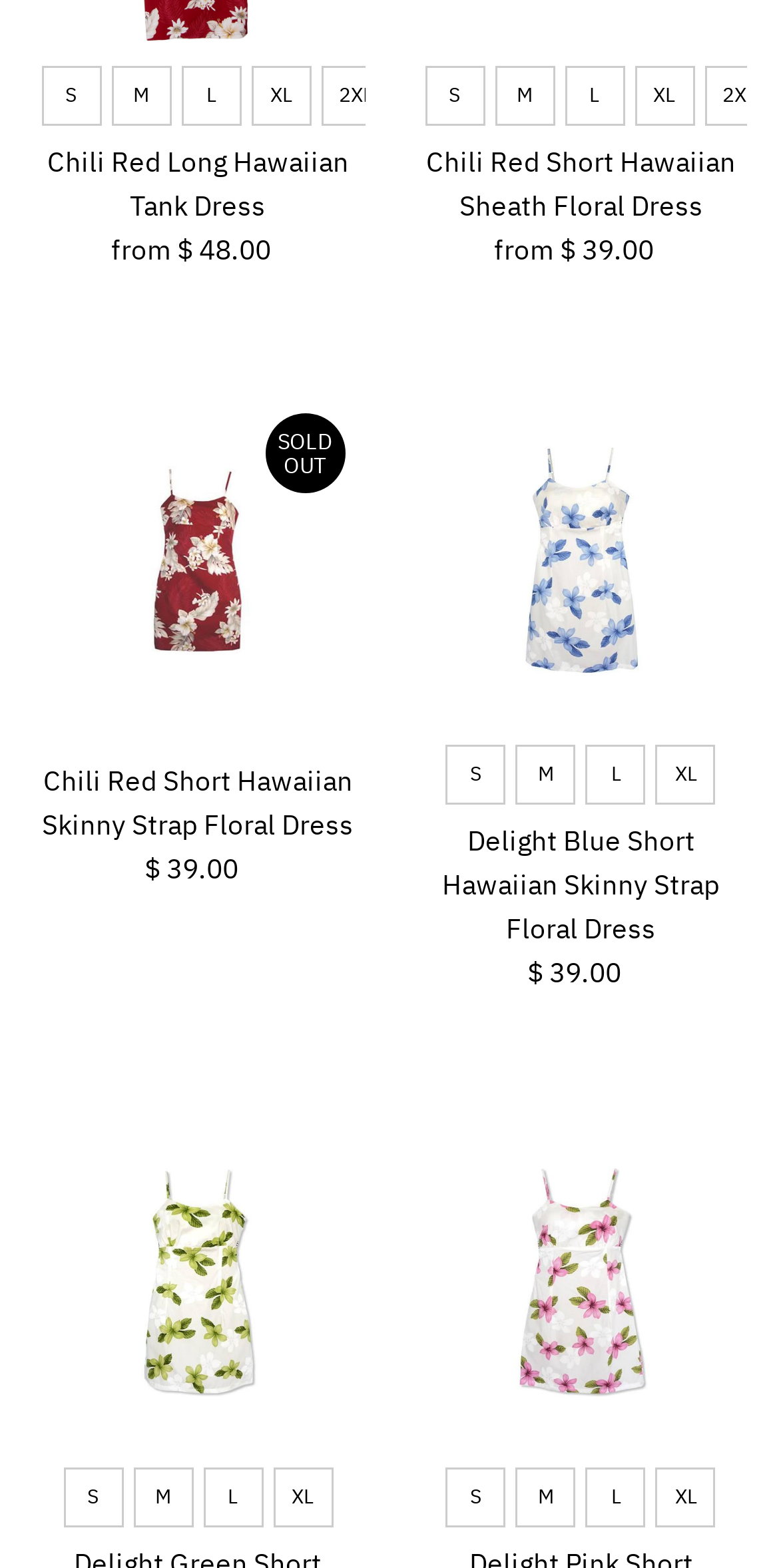What are the available sizes for the Delight Blue Short Hawaiian Skinny Strap Floral Dress?
Look at the image and answer with only one word or phrase.

S, M, L, XL